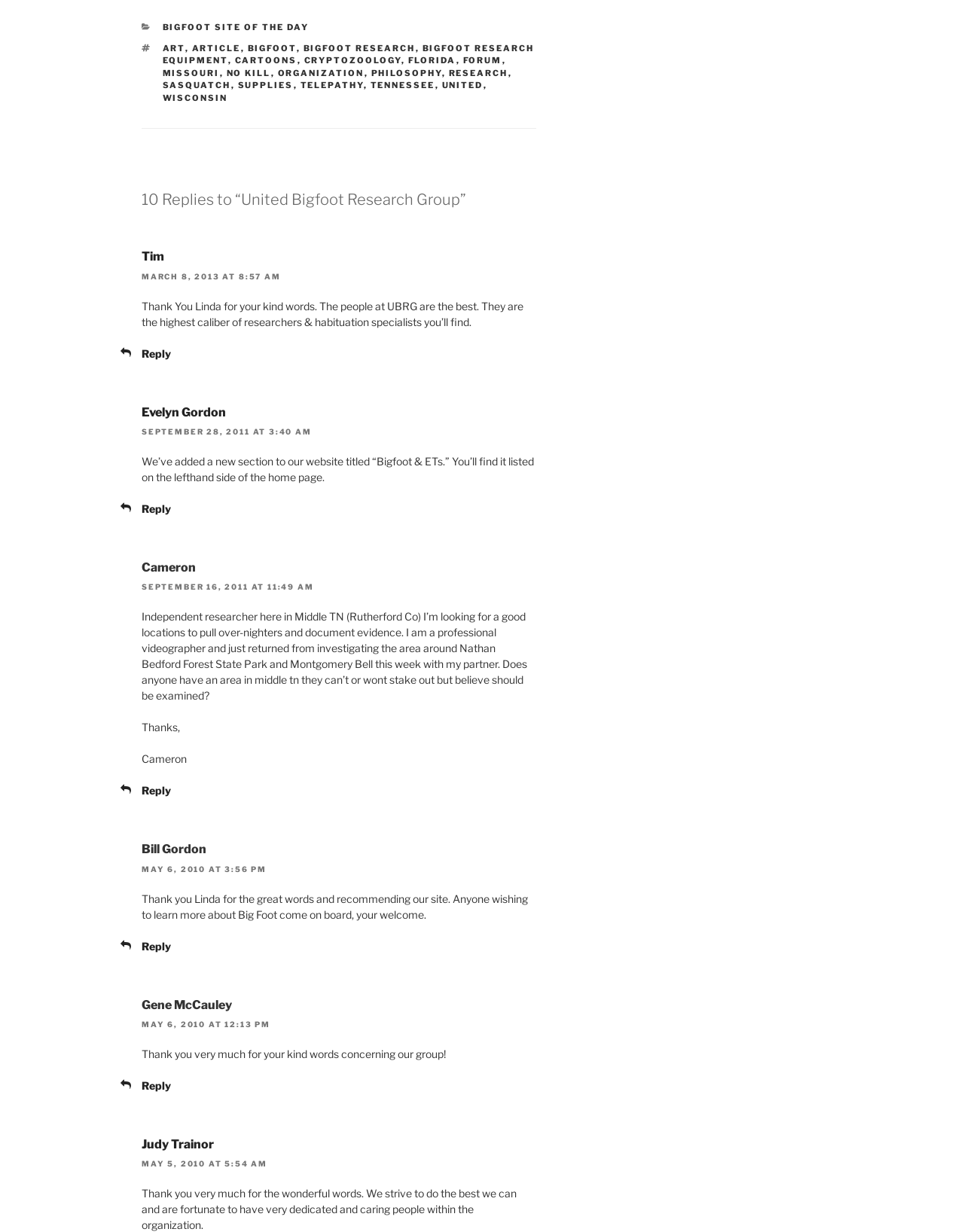What is the name of the author who wrote 'Thank You Linda for your kind words...'? Analyze the screenshot and reply with just one word or a short phrase.

Tim